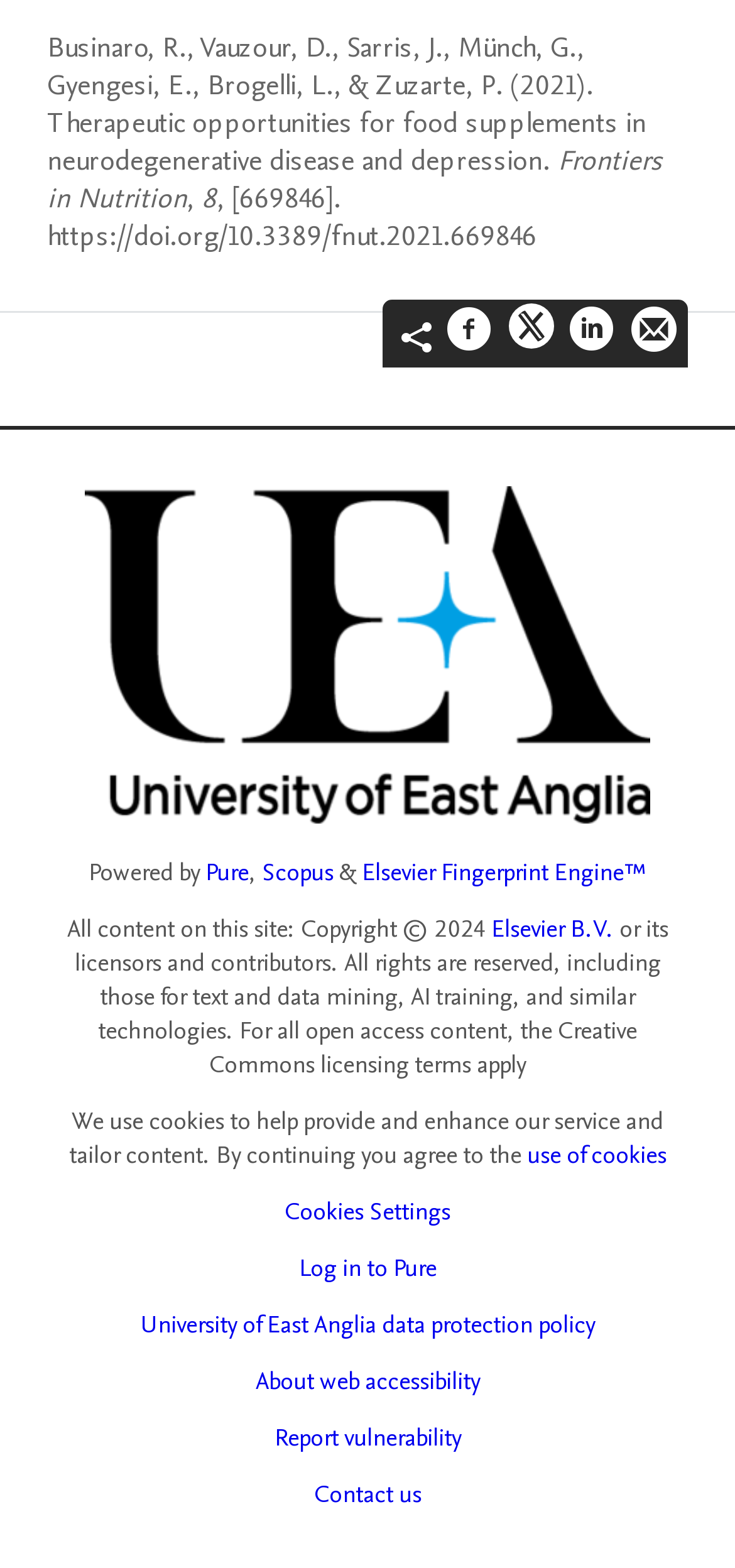Locate the bounding box coordinates of the element that should be clicked to execute the following instruction: "Visit University of East Anglia website".

[0.115, 0.31, 0.885, 0.525]